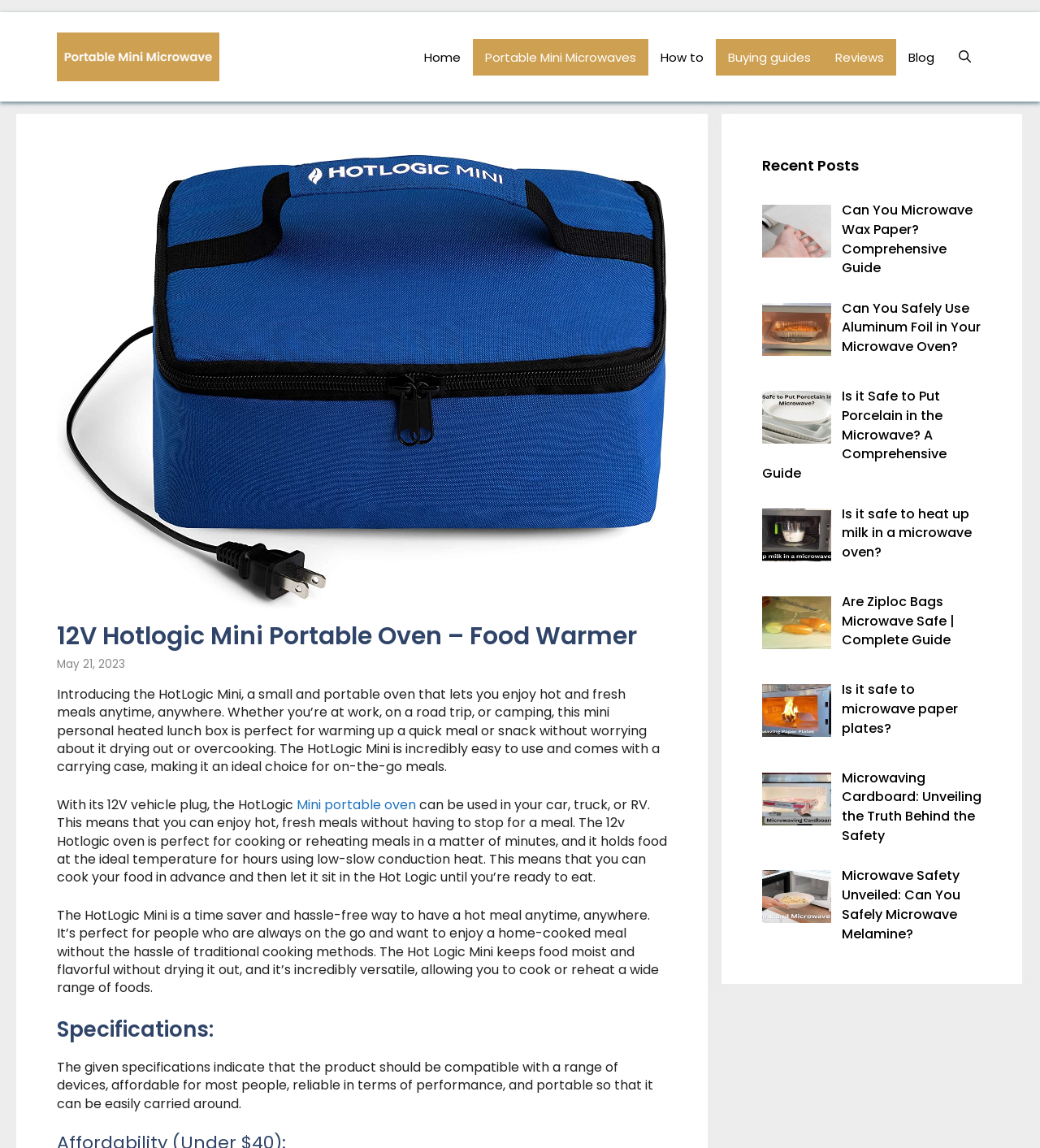Please determine the bounding box coordinates for the UI element described as: "Reviews".

[0.791, 0.034, 0.862, 0.065]